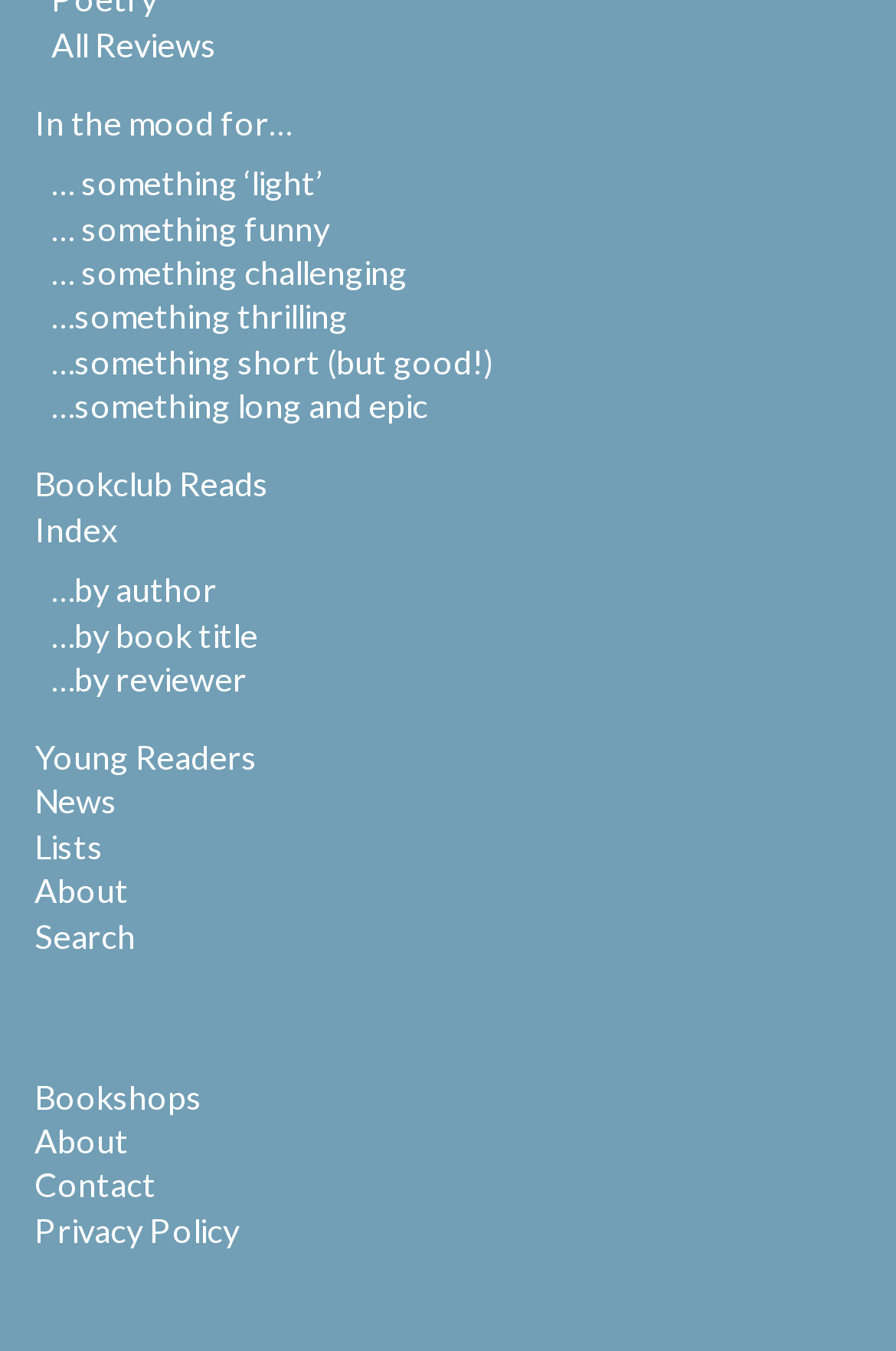What is the first link on the webpage?
Respond to the question with a single word or phrase according to the image.

All Reviews